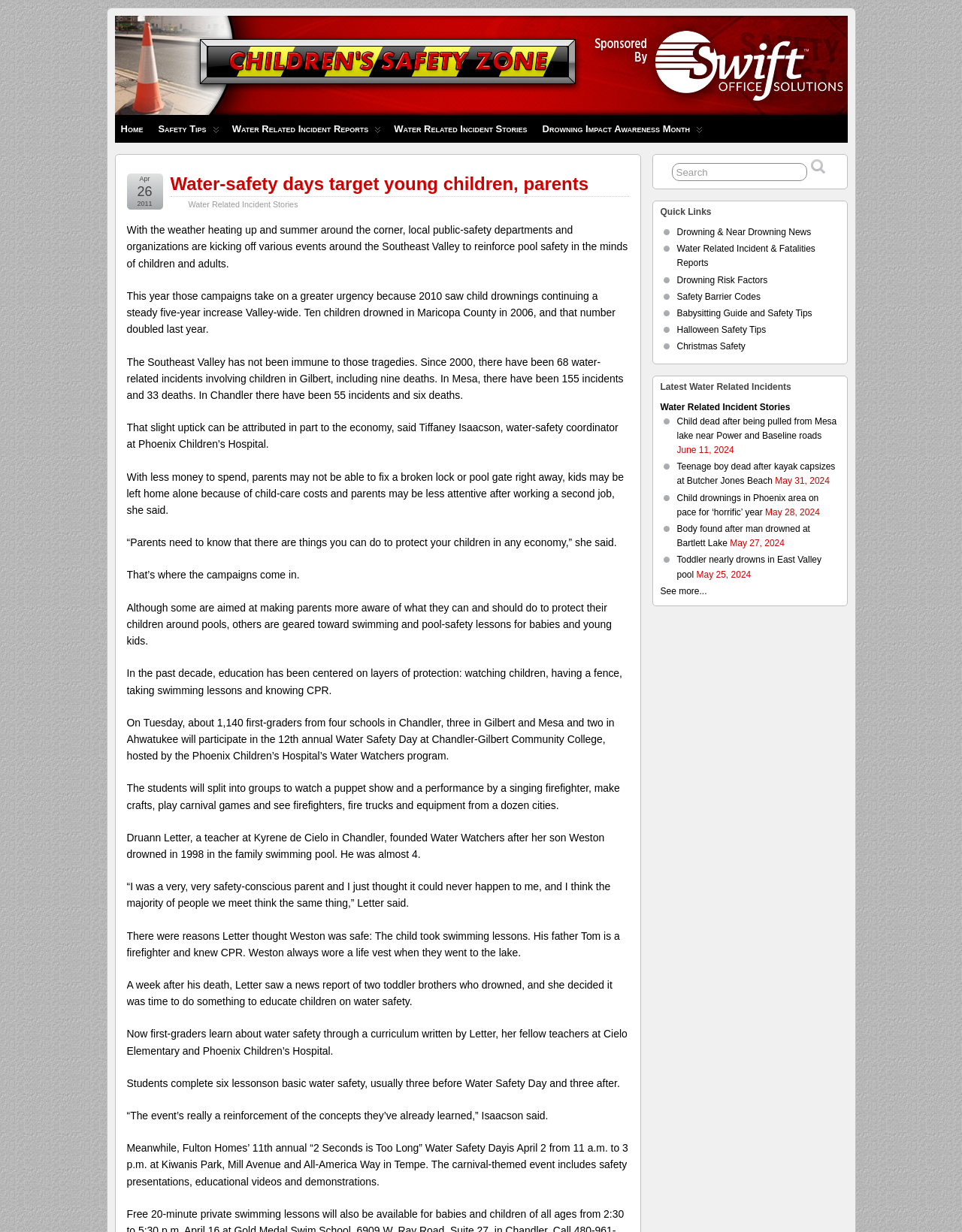What is the main topic of this webpage?
Use the image to give a comprehensive and detailed response to the question.

Based on the content of the webpage, it appears to be discussing water safety, specifically targeting young children and parents, and providing information on water-related incidents and safety tips.